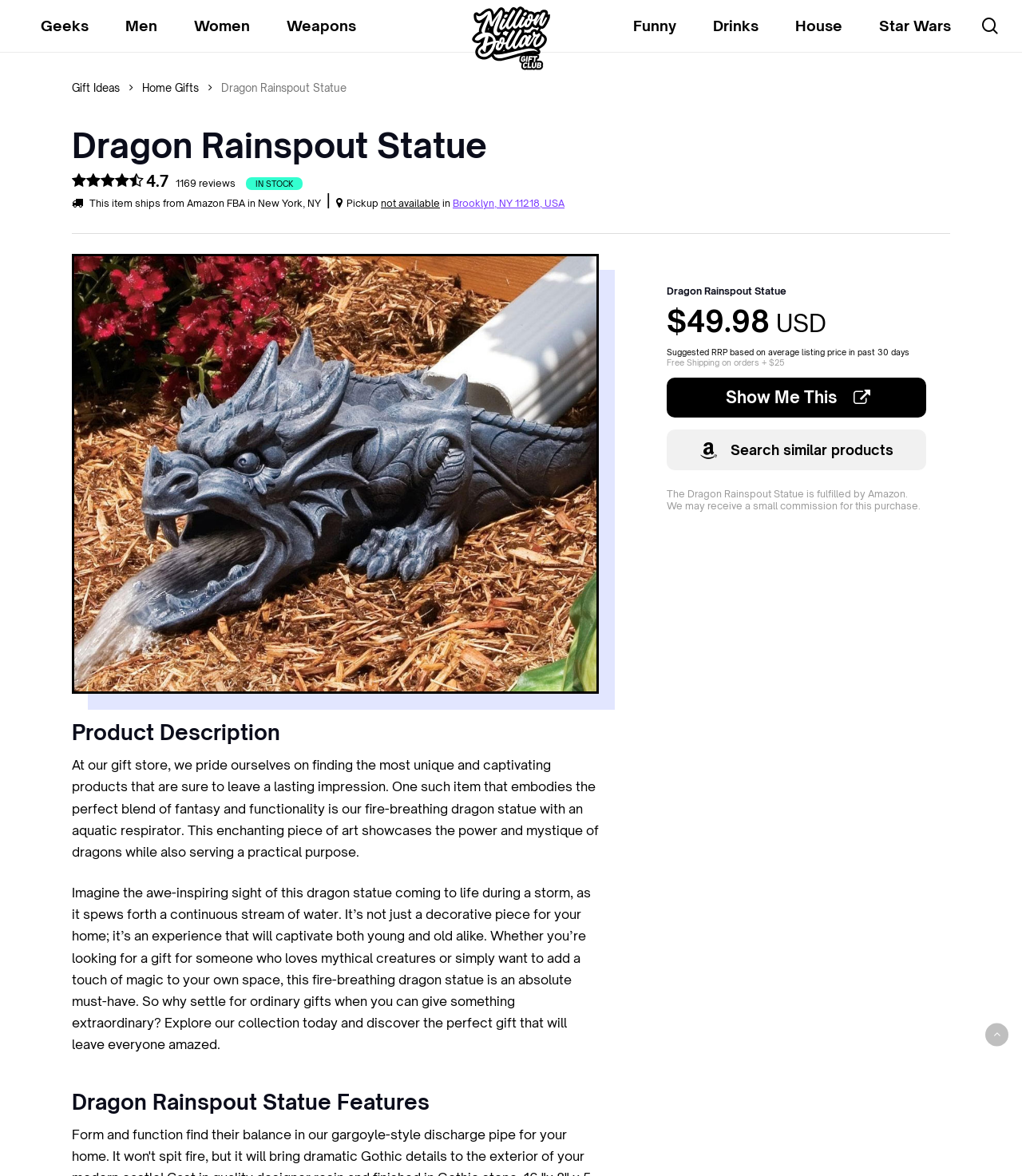Please find the bounding box coordinates for the clickable element needed to perform this instruction: "View product reviews".

[0.07, 0.151, 0.233, 0.161]